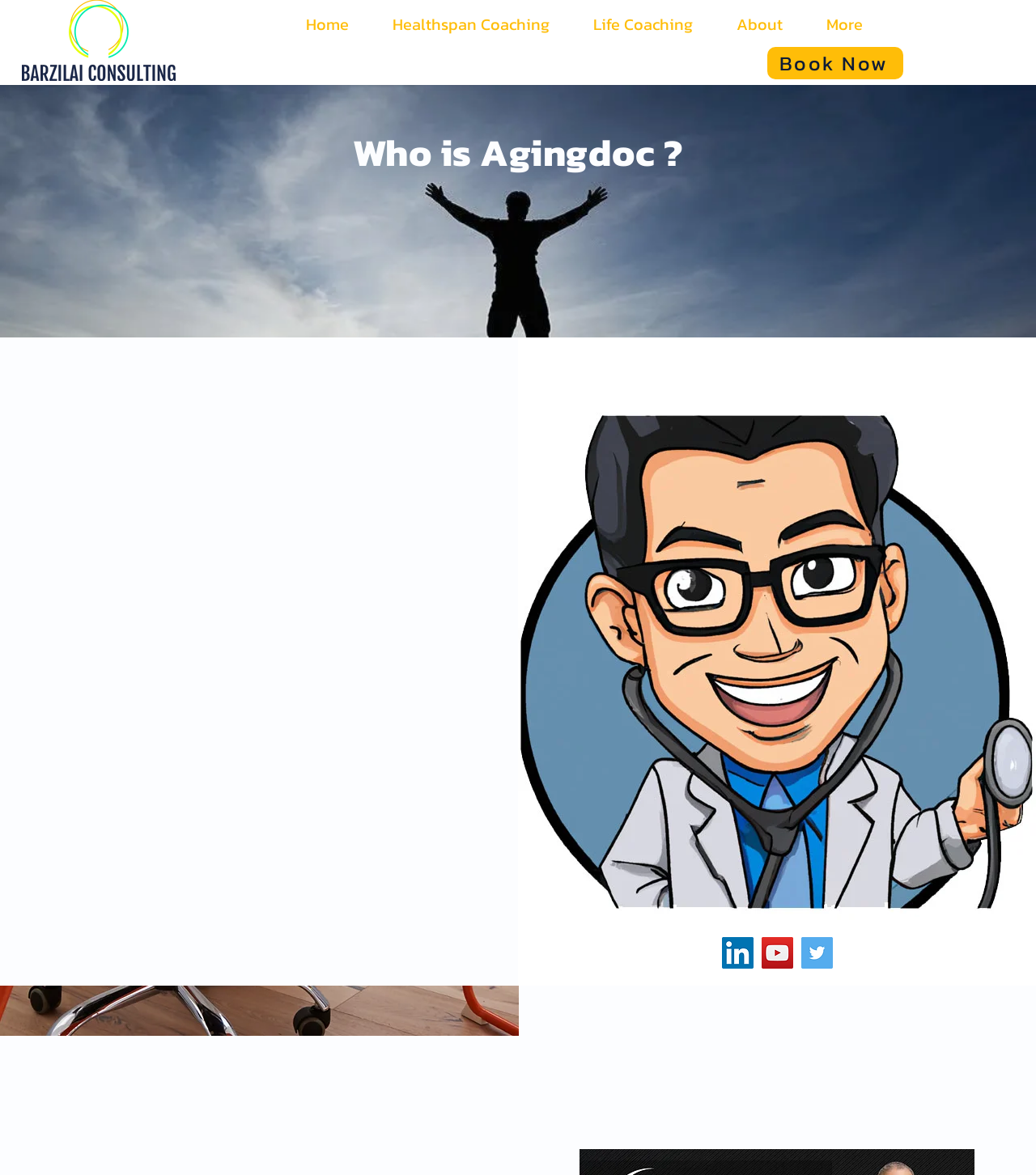Give a one-word or one-phrase response to the question: 
Where can I find interviews around healthy longevity?

Youtube